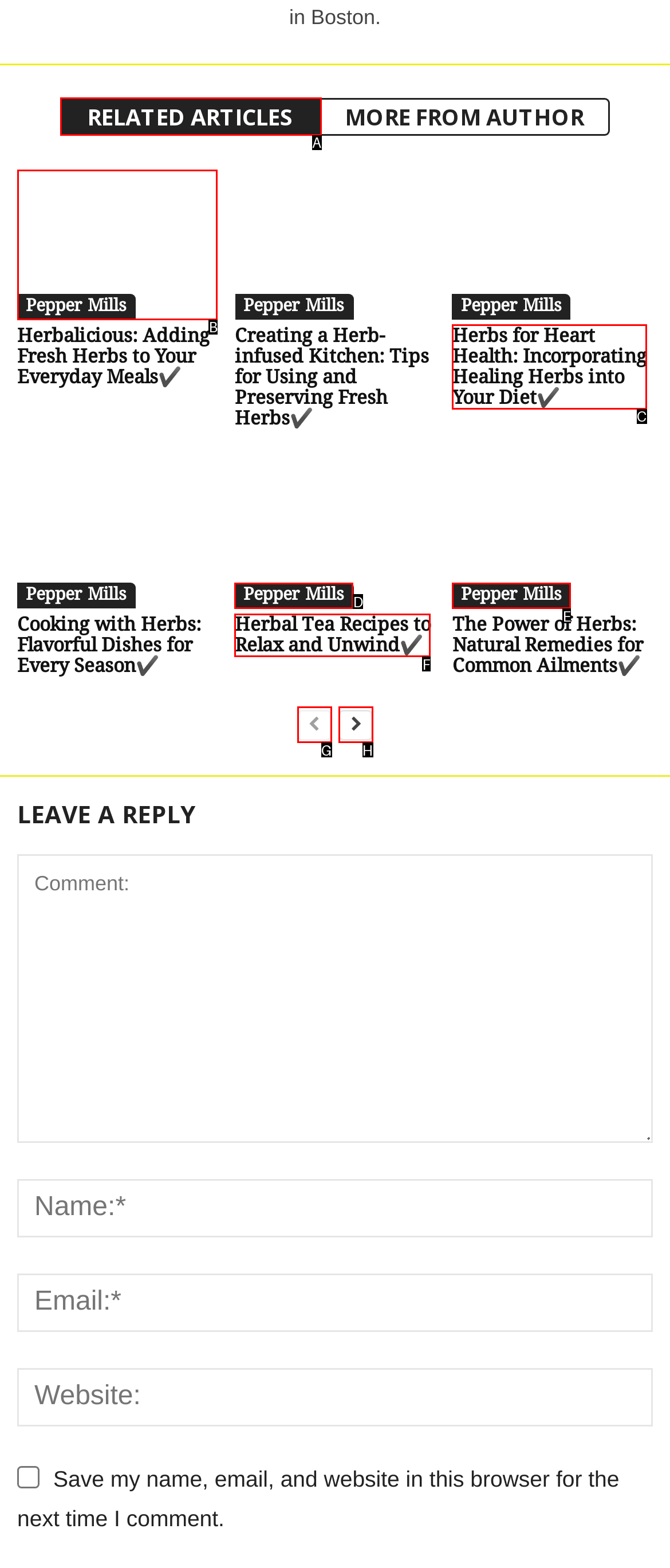To complete the task: Click on 'Herbs for Heart Health: Incorporating Healing Herbs into Your Diet', select the appropriate UI element to click. Respond with the letter of the correct option from the given choices.

C